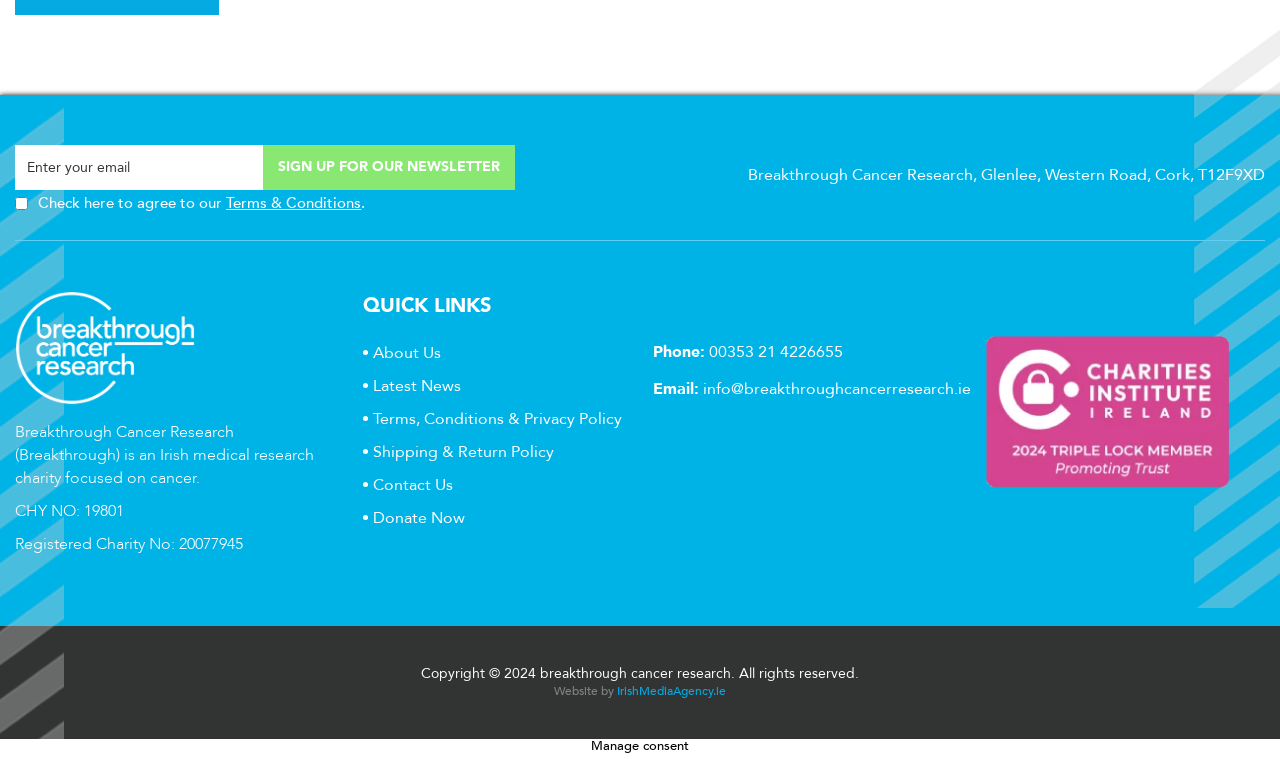What is the purpose of the checkbox?
Give a one-word or short-phrase answer derived from the screenshot.

To agree to Terms & Conditions